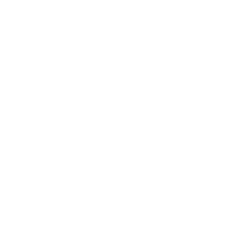Please provide a one-word or phrase answer to the question: 
What does the bracelet symbolize?

Inner strength and connection to the earth